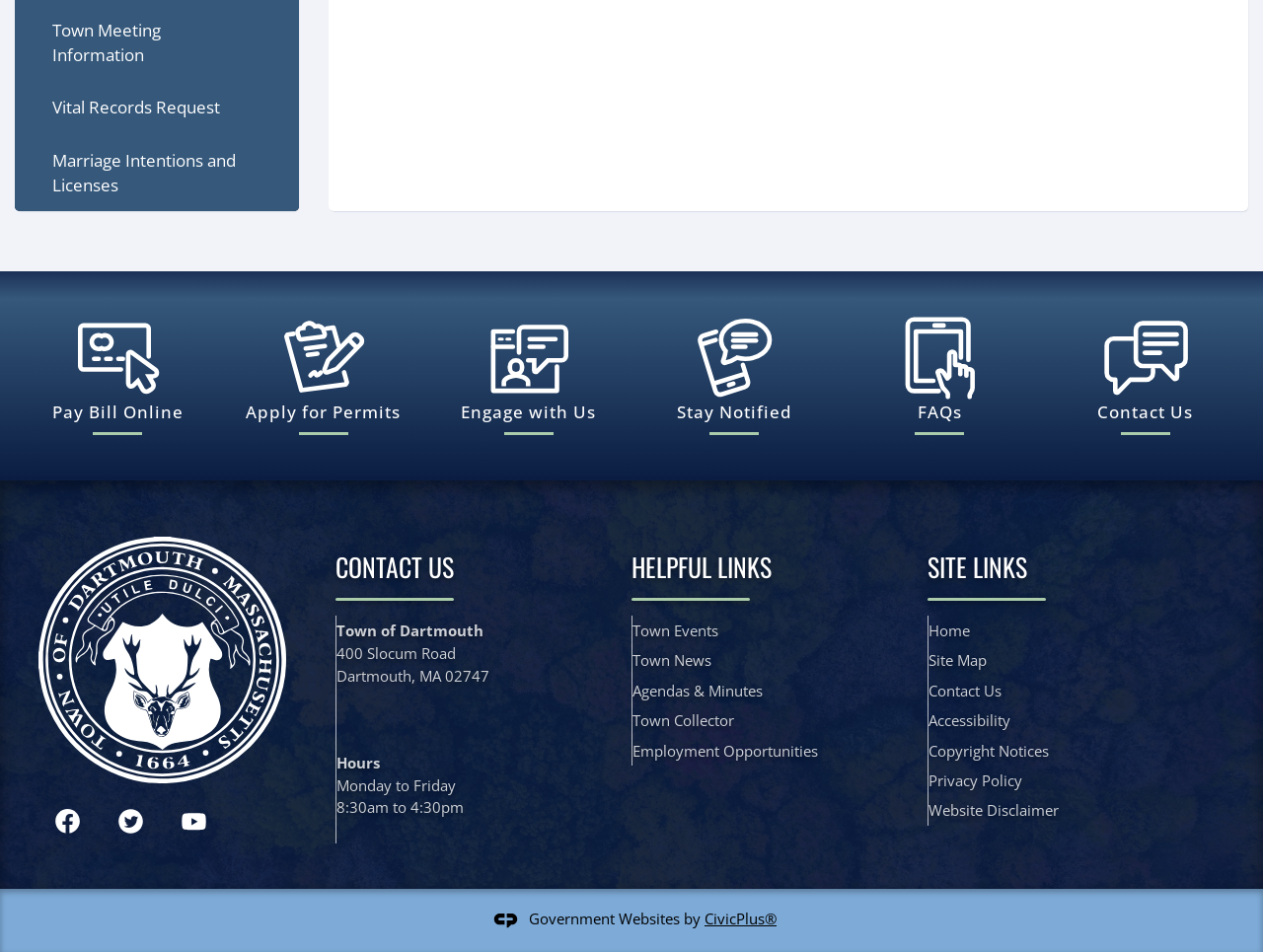Specify the bounding box coordinates of the region I need to click to perform the following instruction: "Pay bill online". The coordinates must be four float numbers in the range of 0 to 1, i.e., [left, top, right, bottom].

[0.012, 0.314, 0.175, 0.475]